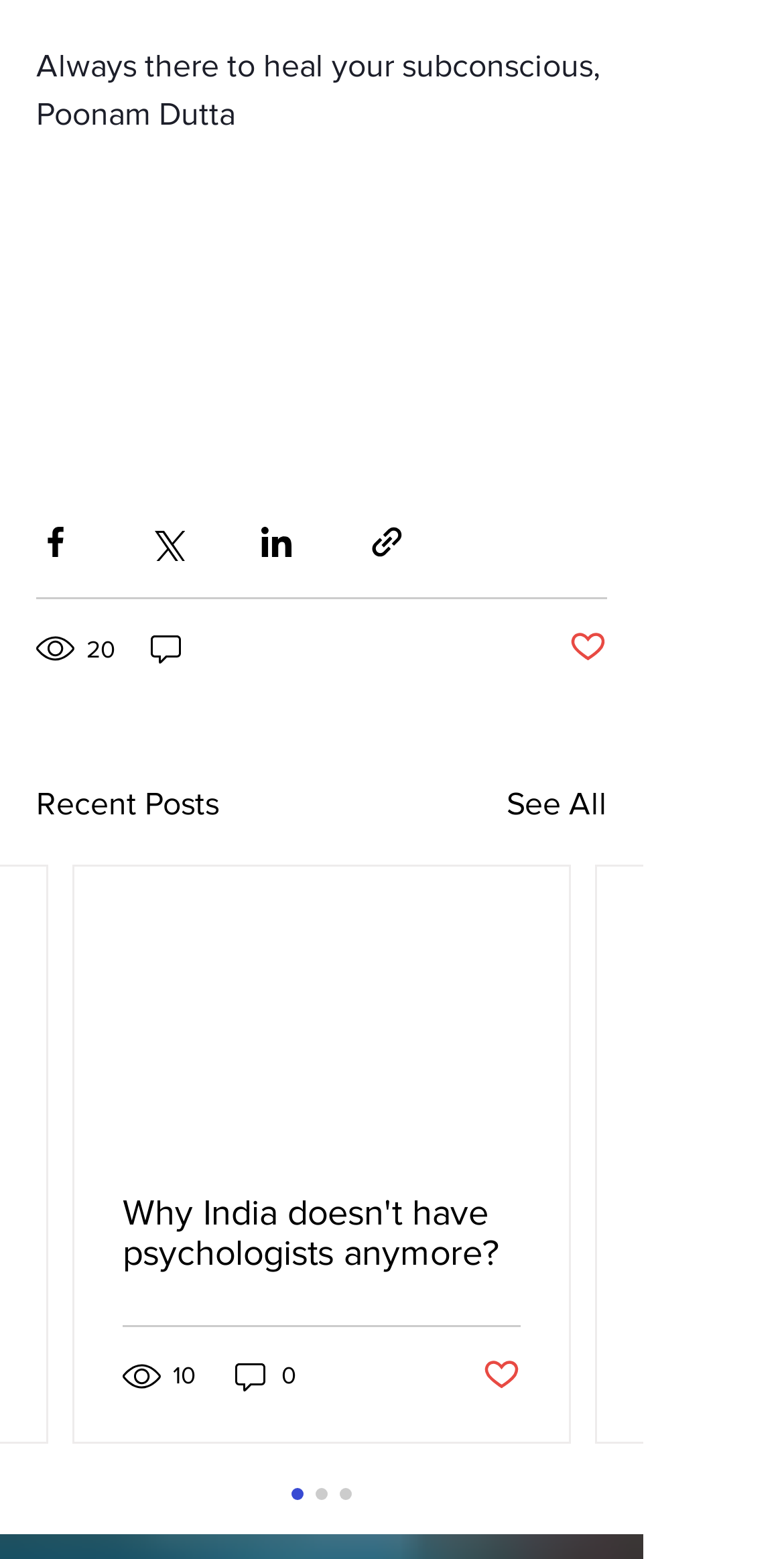Please specify the bounding box coordinates for the clickable region that will help you carry out the instruction: "Share via Facebook".

[0.046, 0.335, 0.095, 0.36]